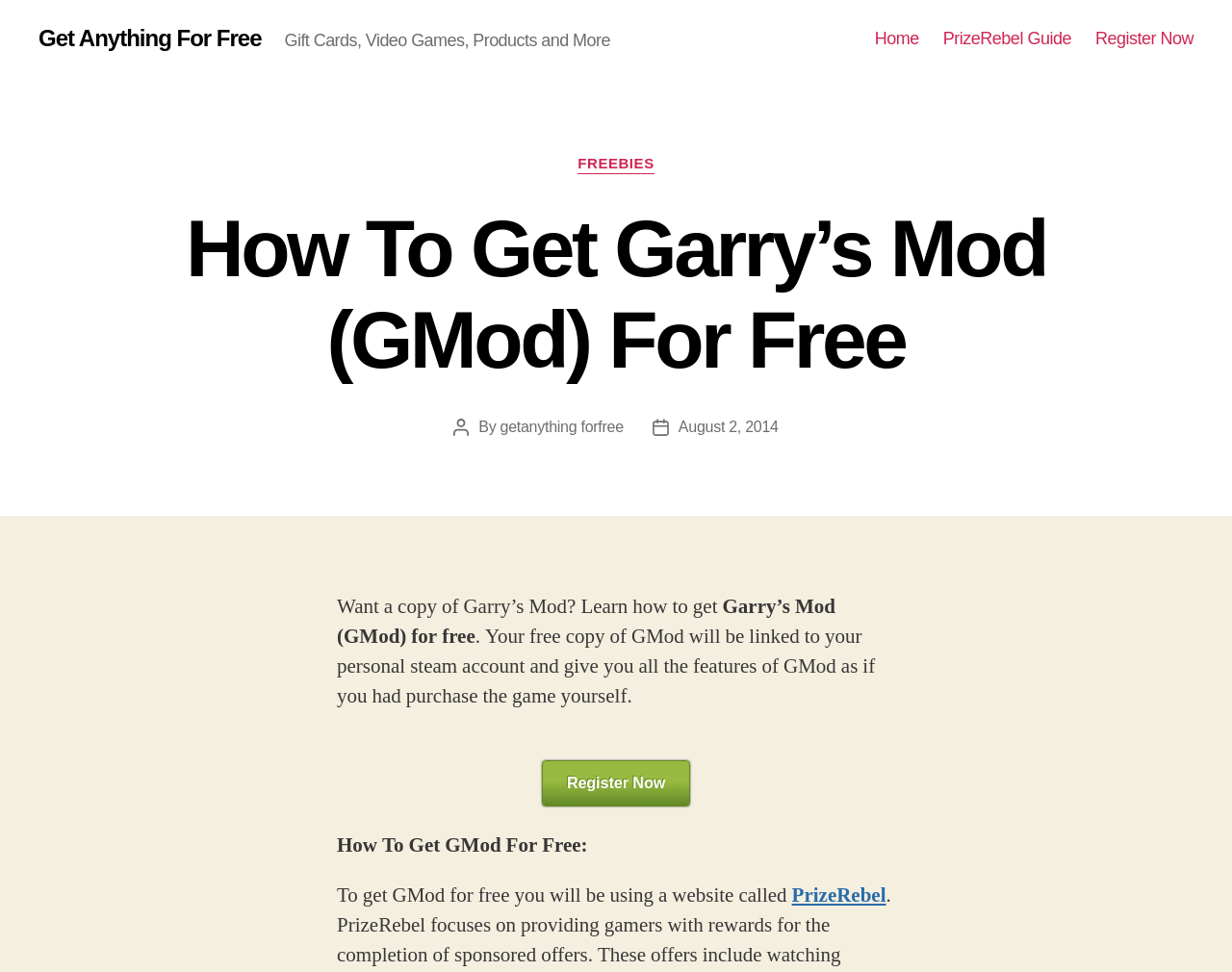Given the element description PrizeRebel, identify the bounding box coordinates for the UI element on the webpage screenshot. The format should be (top-left x, top-left y, bottom-right x, bottom-right y), with values between 0 and 1.

[0.643, 0.908, 0.719, 0.935]